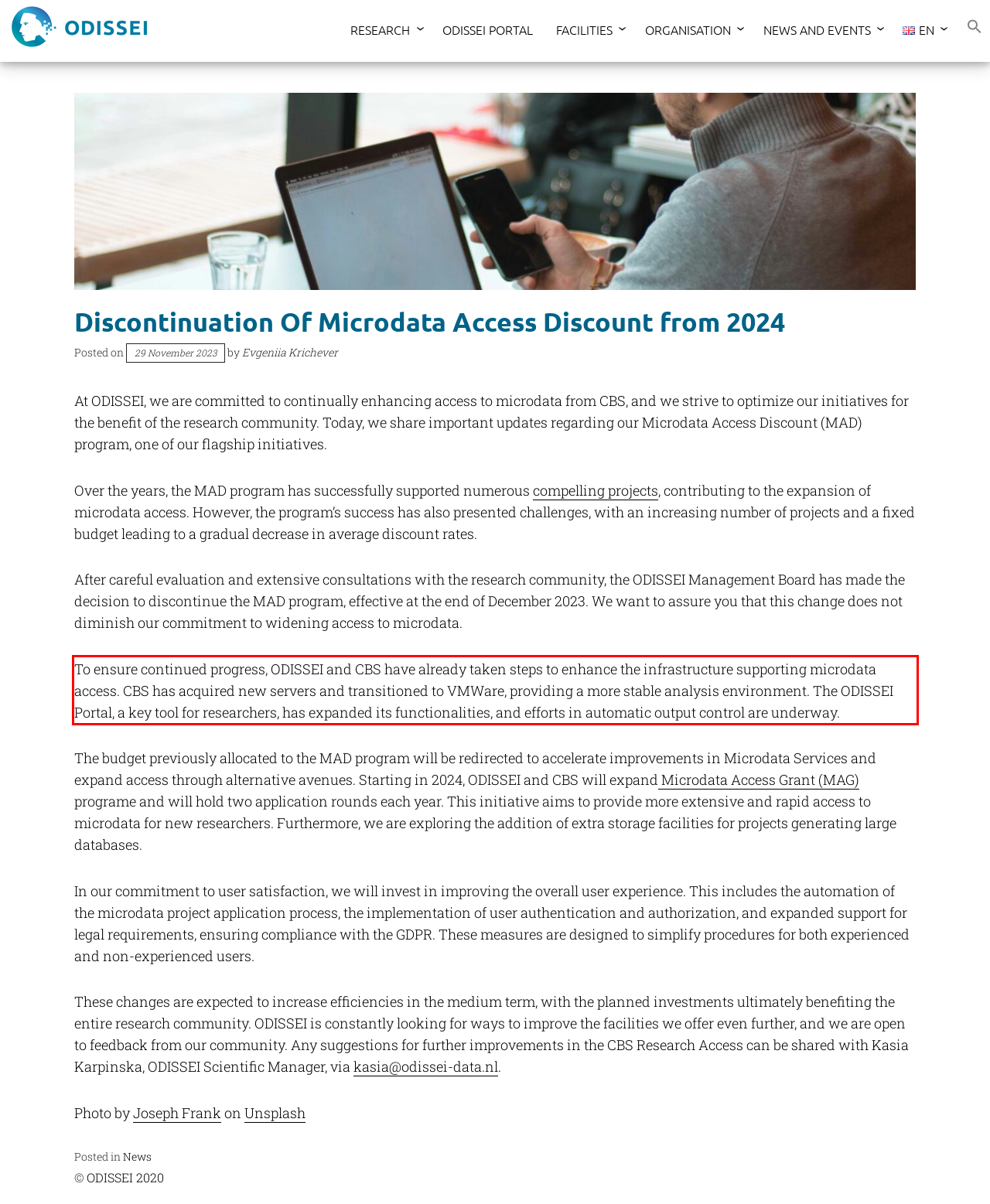Given a screenshot of a webpage with a red bounding box, please identify and retrieve the text inside the red rectangle.

To ensure continued progress, ODISSEI and CBS have already taken steps to enhance the infrastructure supporting microdata access. CBS has acquired new servers and transitioned to VMWare, providing a more stable analysis environment. The ODISSEI Portal, a key tool for researchers, has expanded its functionalities, and efforts in automatic output control are underway.